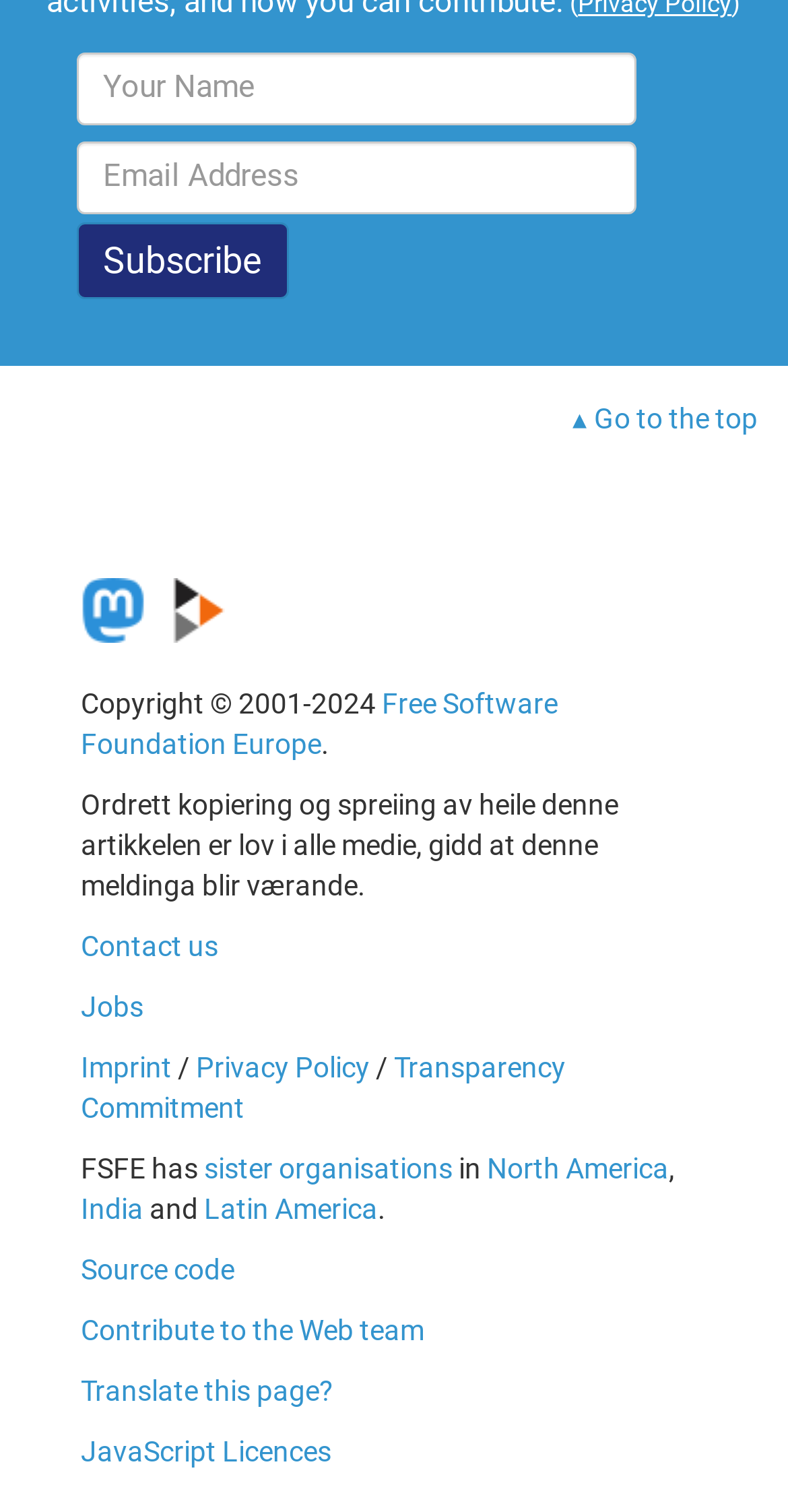What is the copyright year range?
Using the image, provide a concise answer in one word or a short phrase.

2001-2024